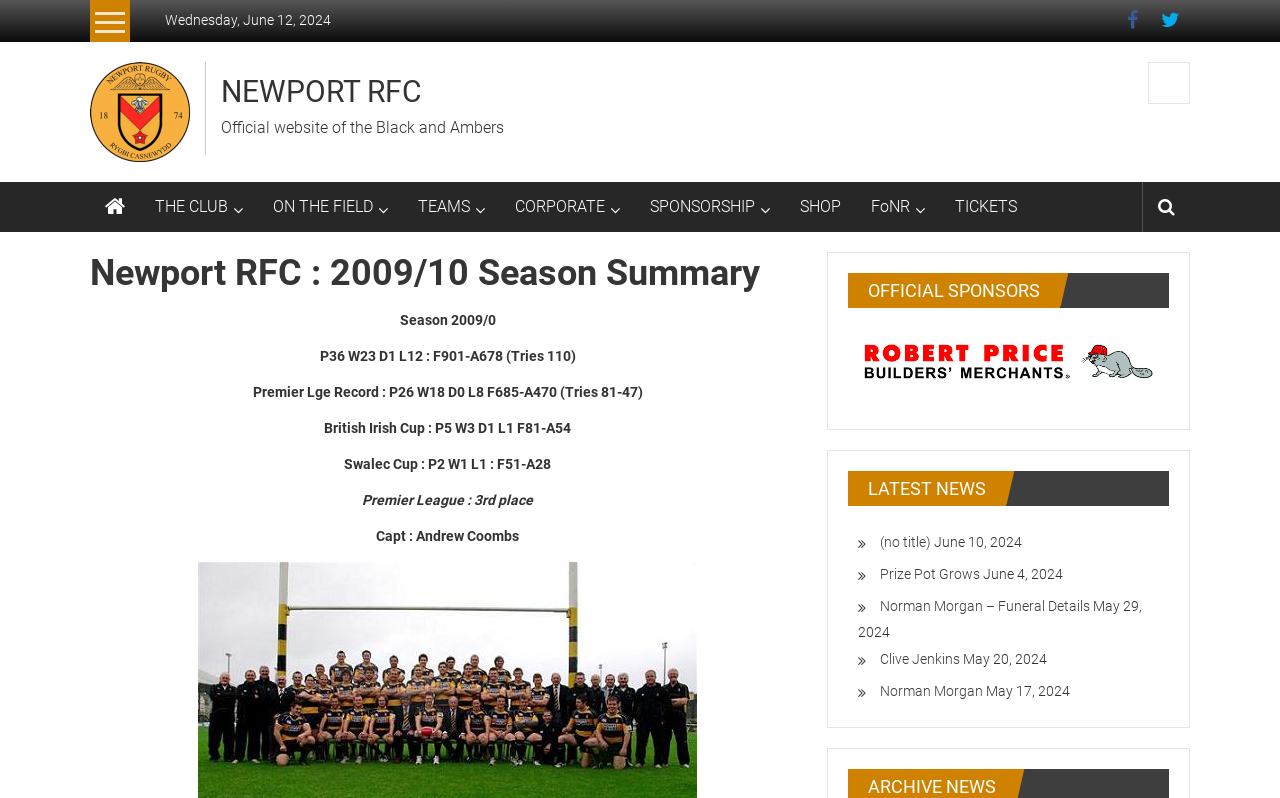What is the name of the rugby team?
Offer a detailed and full explanation in response to the question.

The name of the rugby team can be found in the heading 'NEWPORT RFC' at the top of the webpage, which is also the title of the webpage.